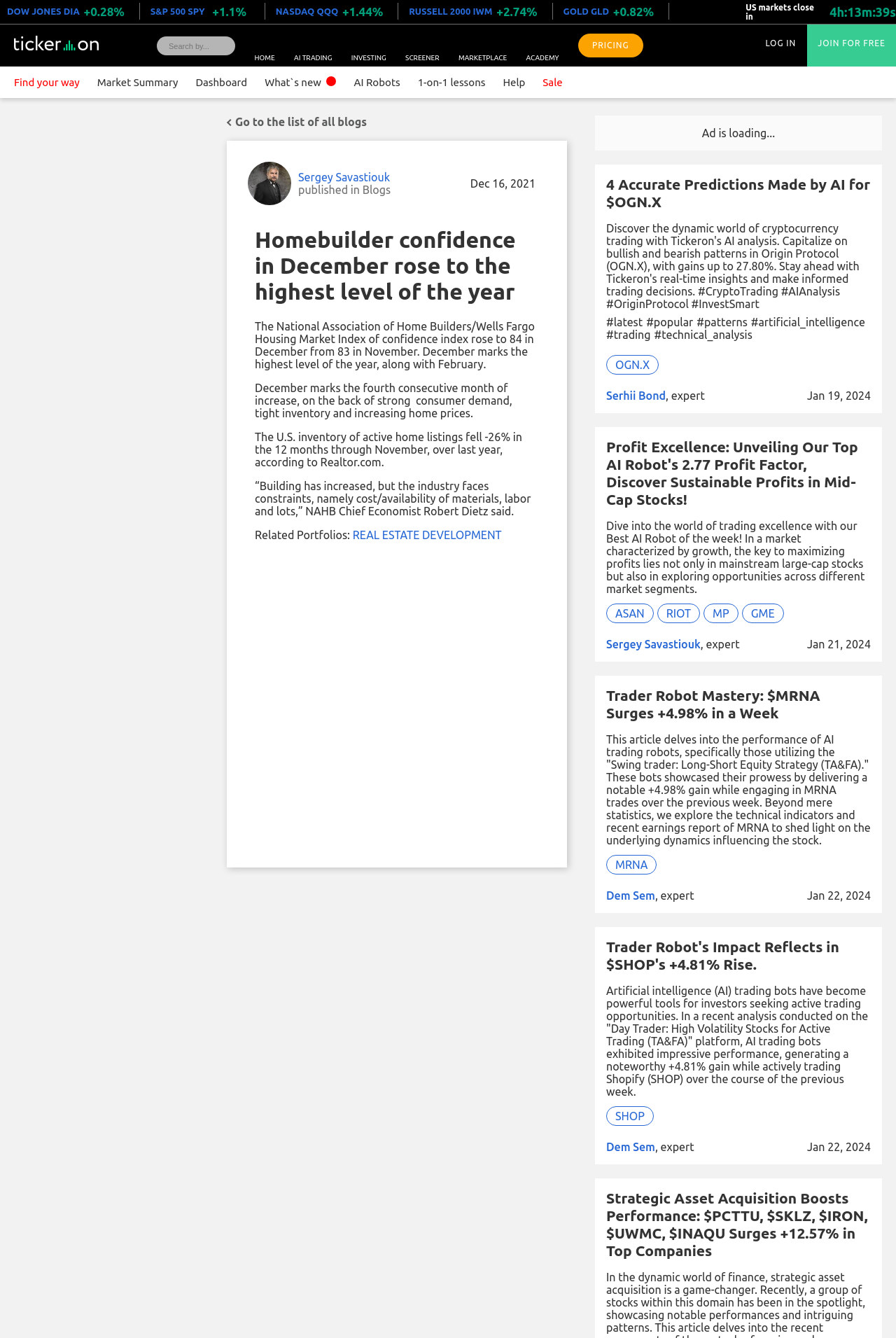Determine the bounding box for the HTML element described here: "more >". The coordinates should be given as [left, top, right, bottom] with each number being a float between 0 and 1.

[0.115, 0.022, 0.146, 0.029]